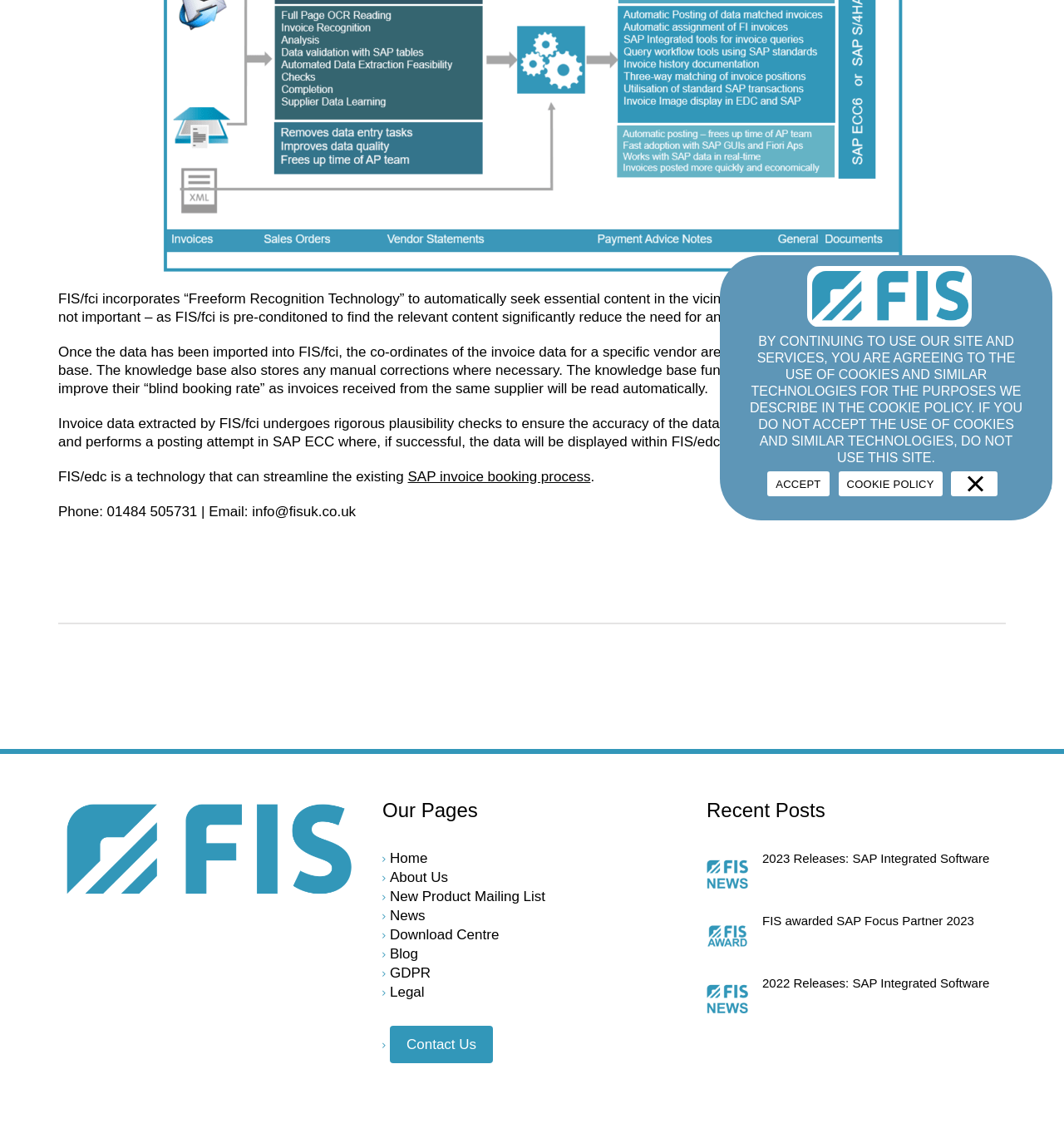Identify the bounding box for the UI element described as: "2022 Releases: SAP Integrated Software". The coordinates should be four float numbers between 0 and 1, i.e., [left, top, right, bottom].

[0.716, 0.858, 0.93, 0.87]